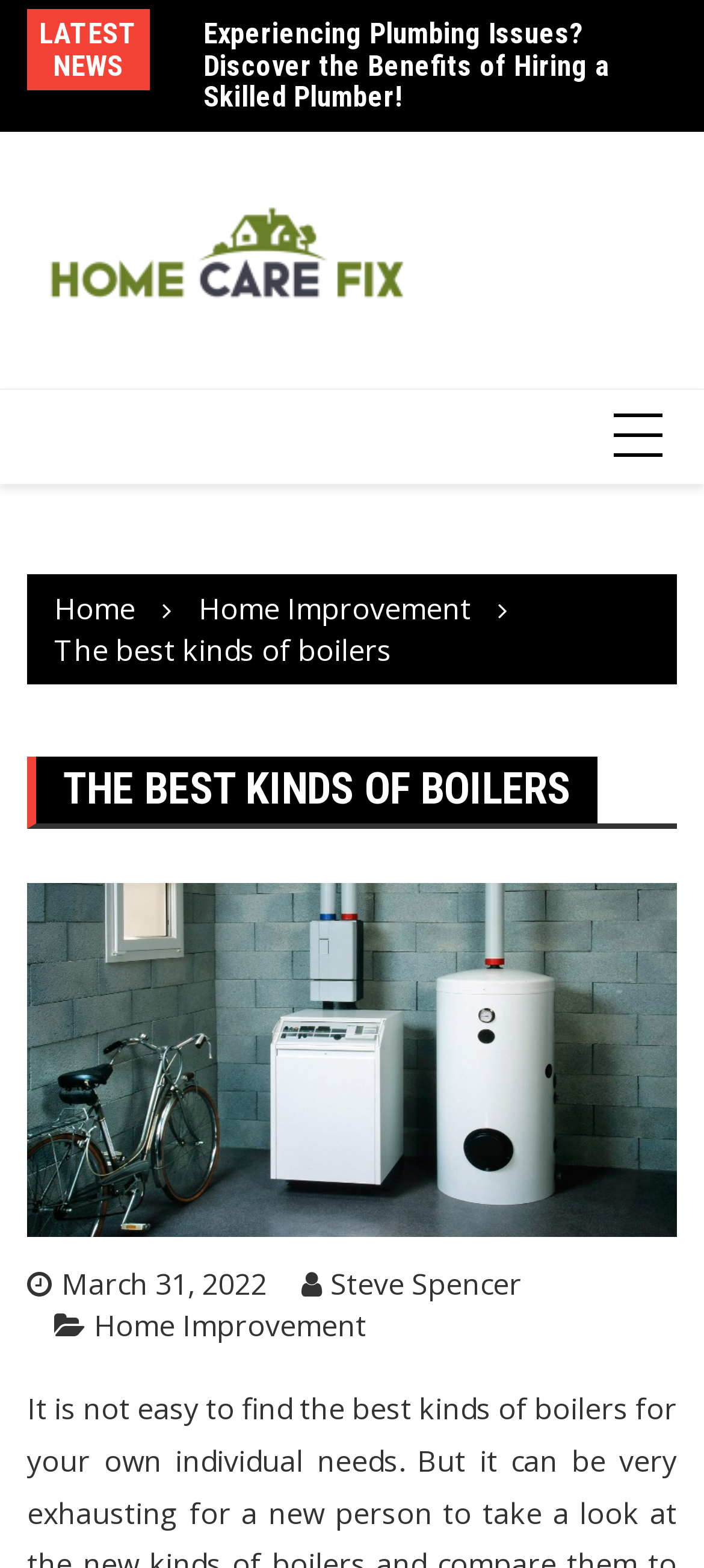Generate a thorough description of the webpage.

The webpage appears to be a blog or article page focused on home care and improvement, specifically discussing boilers. At the top, there is a heading "LATEST NEWS" followed by two article headings: "Advantages of Pressure Washing for Commercial Property Maintenance" and "Deep Cleaning your Property – A Room by Room Checklist". The latter has a corresponding link to the article.

On the left side, there is a section with a logo image and a link to "Home Care Fix", which seems to be the website's title or brand. Below this, there are three navigation links: "Home", "Home Improvement", and "The best kinds of boilers", which is the main topic of the page.

The main content area is dedicated to the article "THE BEST KINDS OF BOILERS", which has a large image related to boilers. The article's metadata is displayed below the image, including the date "March 31, 2022" and the author "Steve Spencer". There is also a category link to "Home Improvement" at the bottom.

Overall, the page has a simple and organized structure, with clear headings and concise text, making it easy to navigate and read.